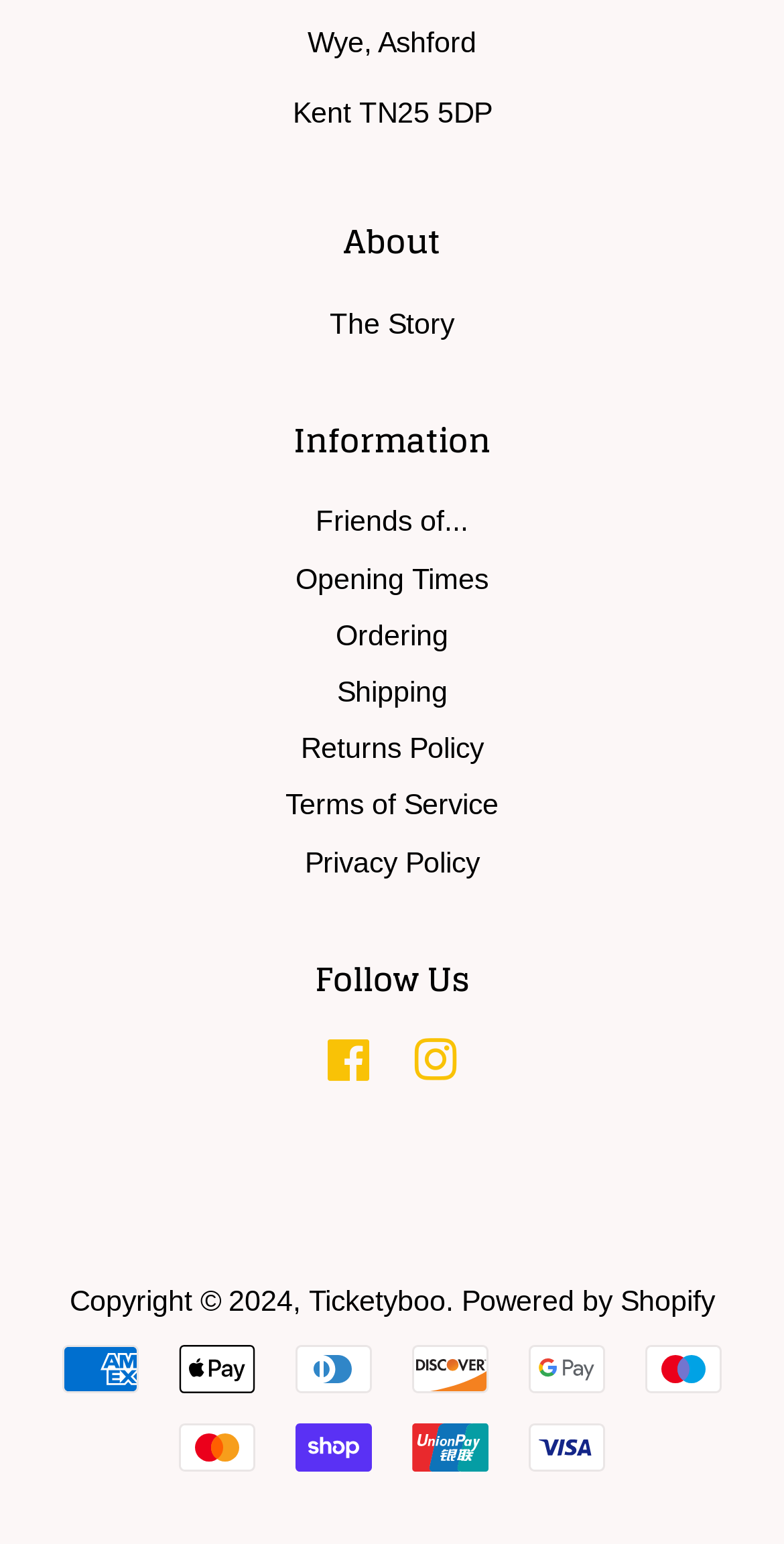What is the address of the location?
Carefully analyze the image and provide a detailed answer to the question.

The address can be found at the top of the webpage, where it is displayed as 'Wye, Ashford' and 'Kent TN25 5DP' in two separate lines.